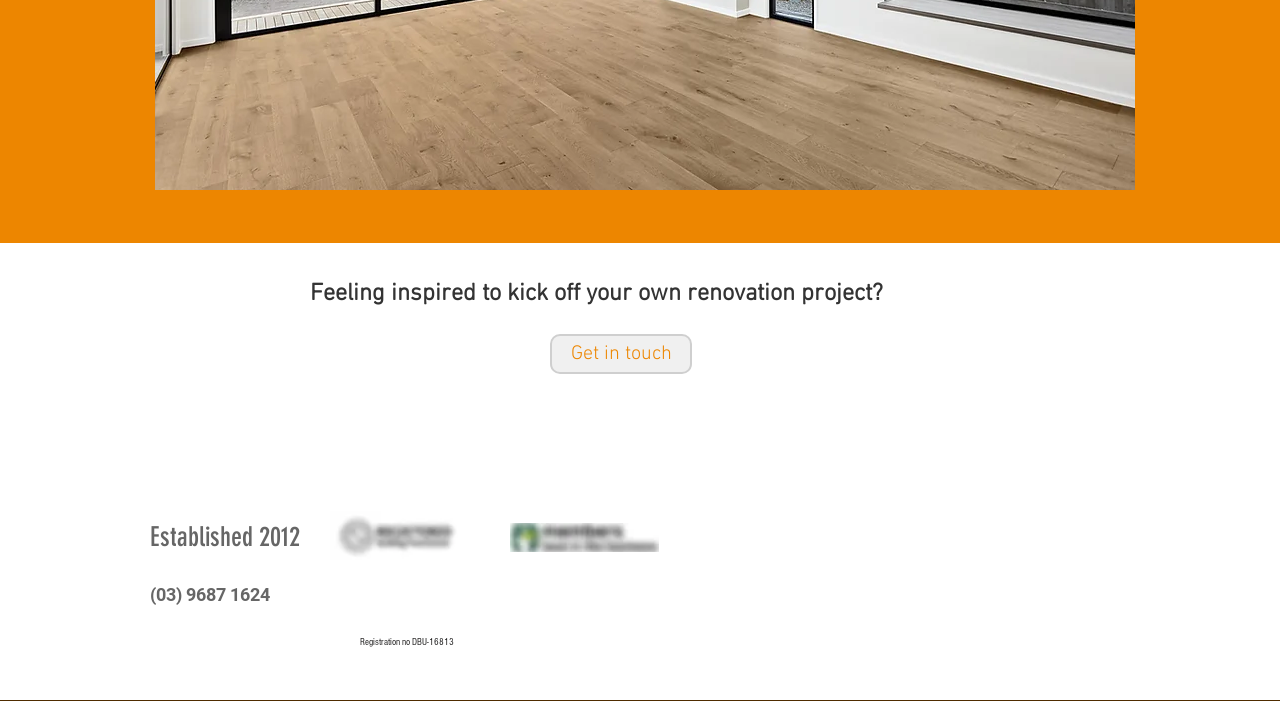Answer the question with a single word or phrase: 
What is the registration number of the building practitioner?

DBU-16813